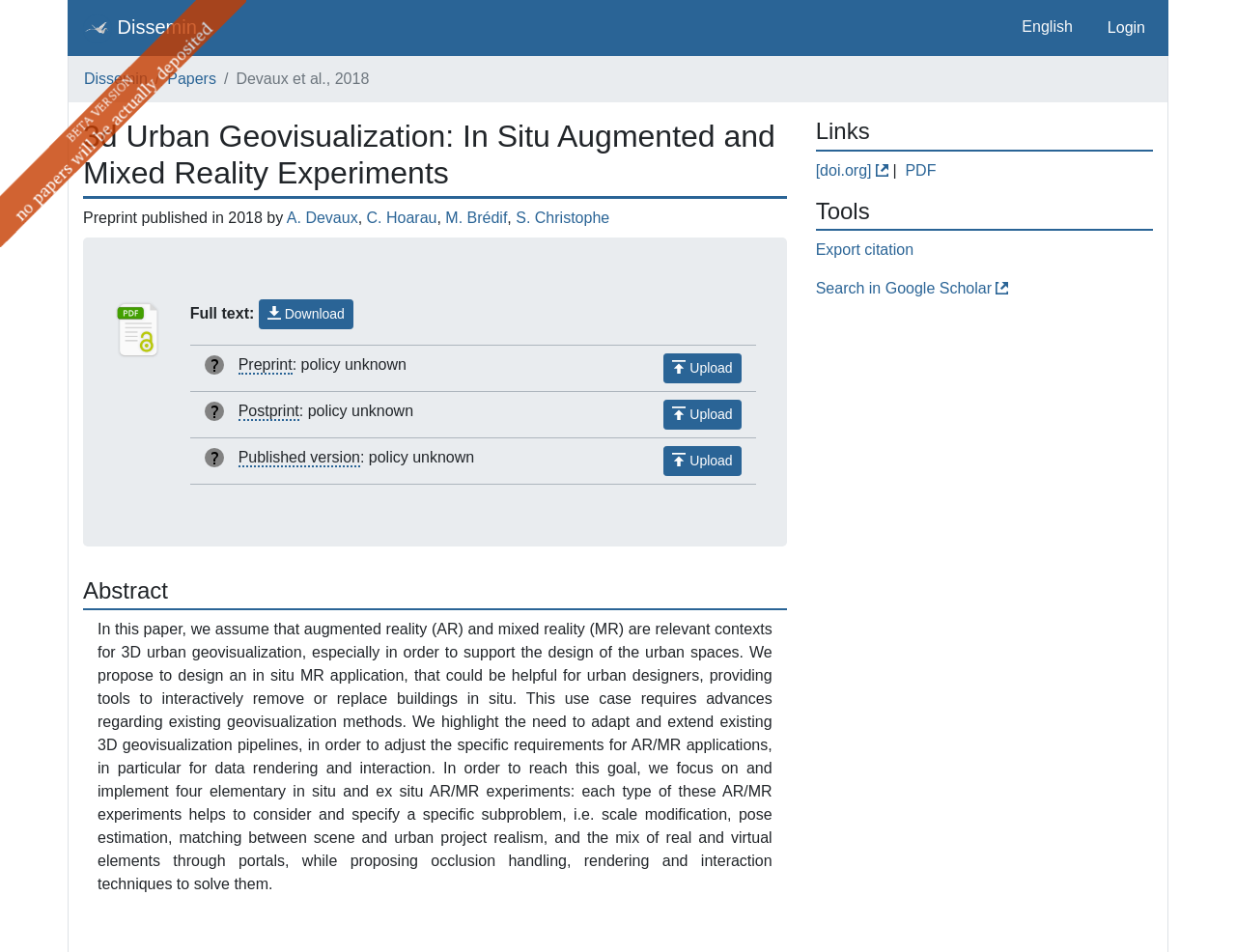Find the bounding box coordinates of the element to click in order to complete the given instruction: "Select a language from the dropdown menu."

[0.745, 0.009, 0.89, 0.048]